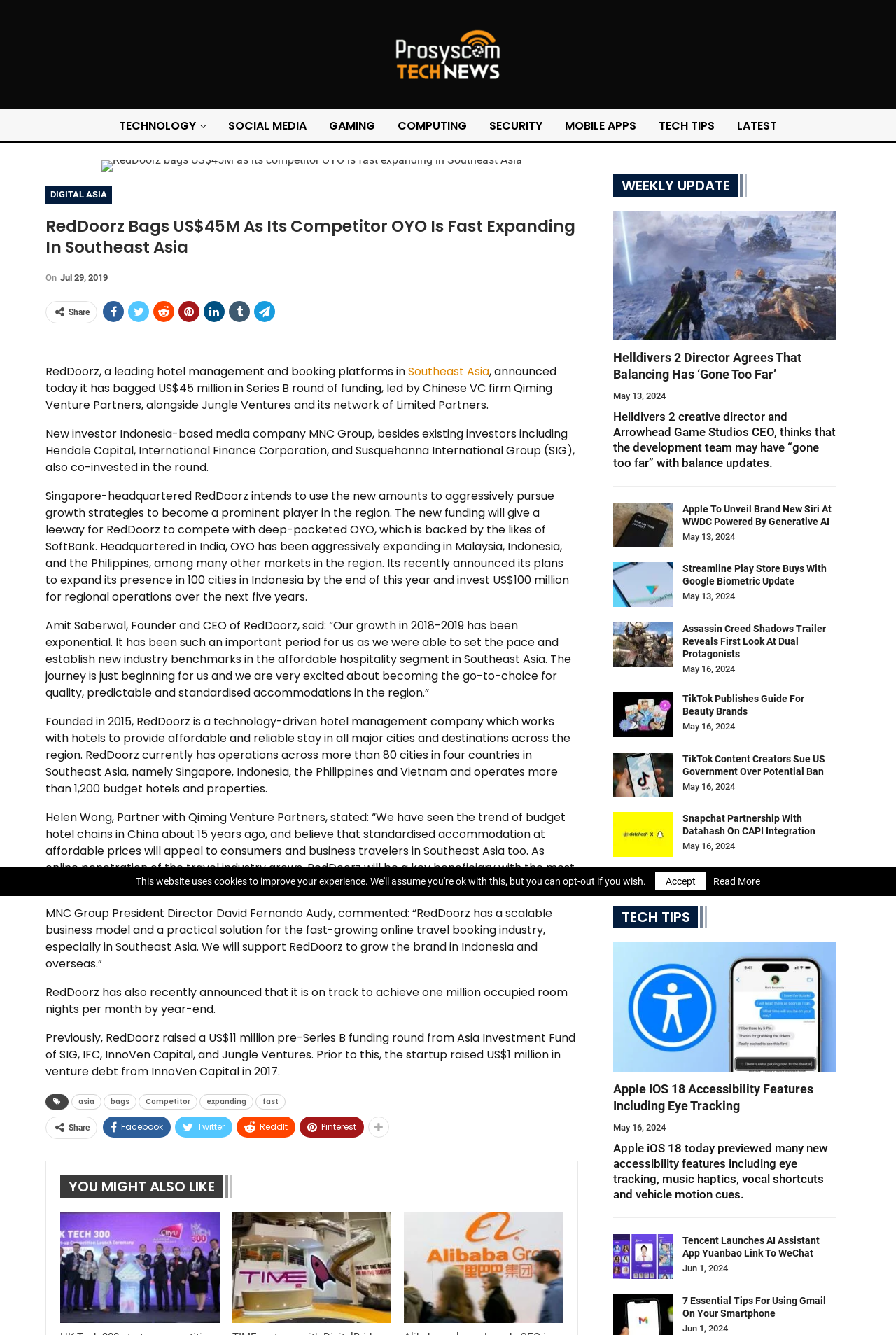Use one word or a short phrase to answer the question provided: 
What is the amount of funding RedDoorz received in the pre-Series B round?

US$11 million